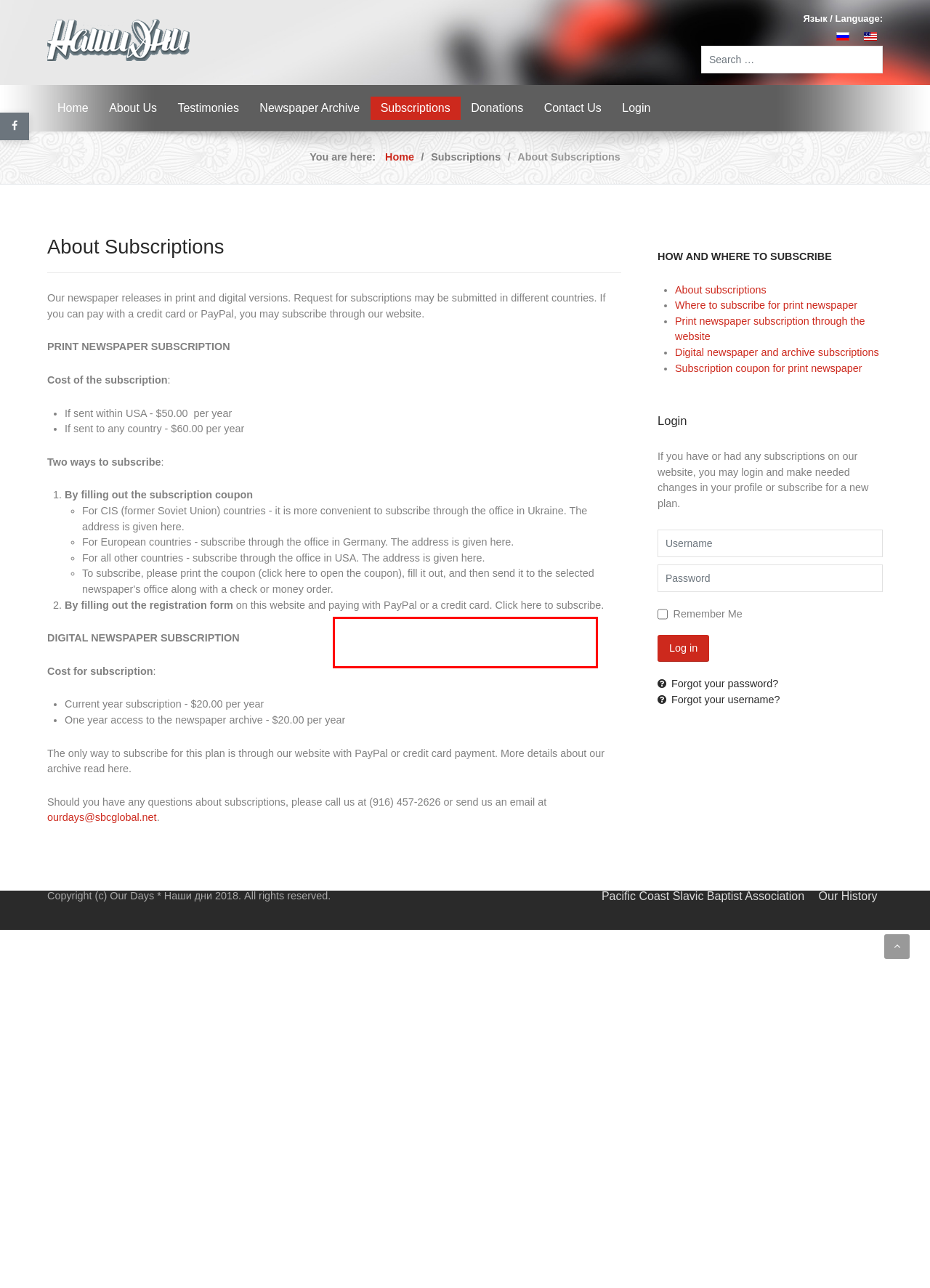Given a screenshot of a webpage, locate the red bounding box and extract the text it encloses.

You may support our ministry by sending us a check (for address please visit Contact Us page) or by donating online.